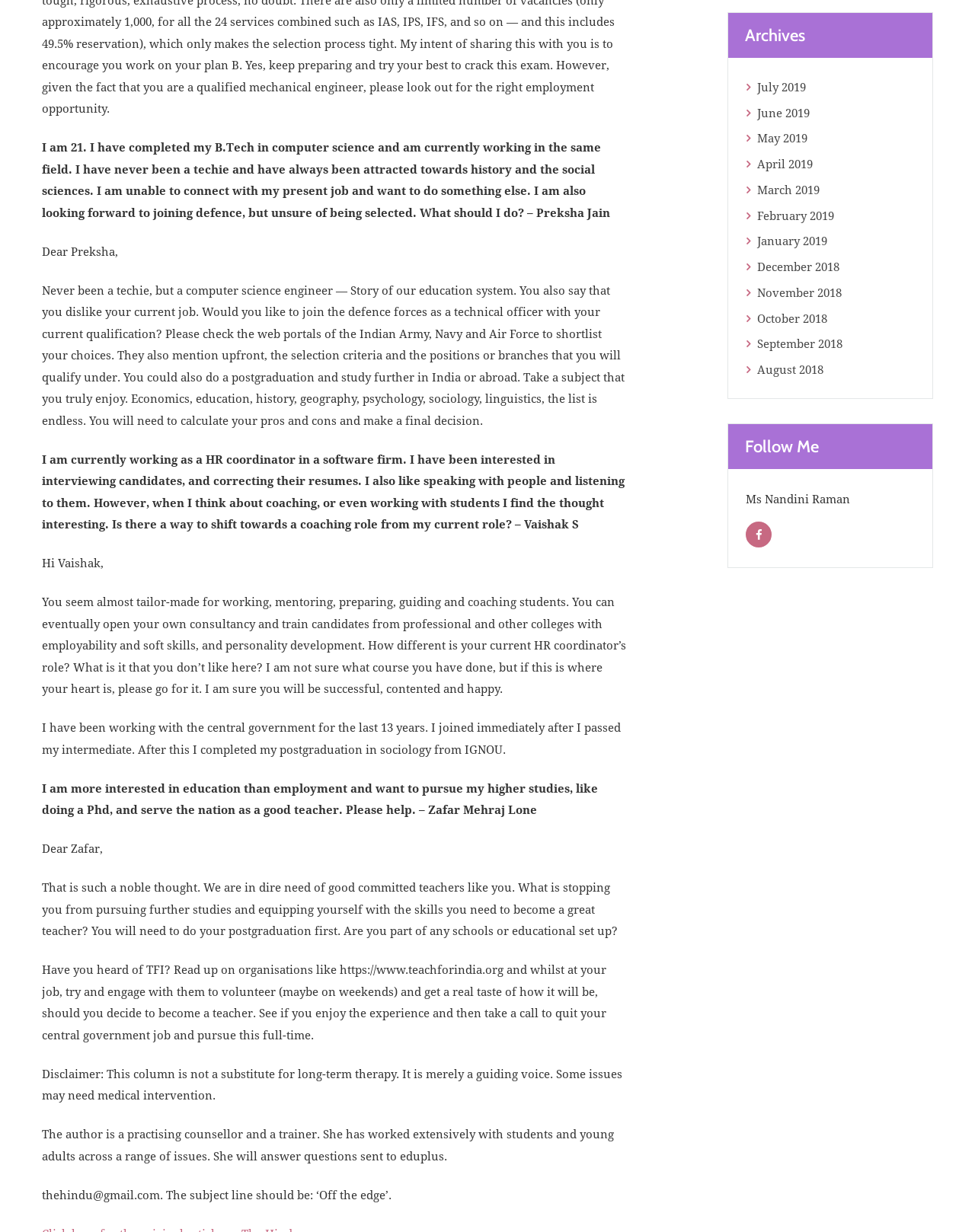Can you find the bounding box coordinates for the UI element given this description: "August 2018"? Provide the coordinates as four float numbers between 0 and 1: [left, top, right, bottom].

[0.777, 0.295, 0.845, 0.306]